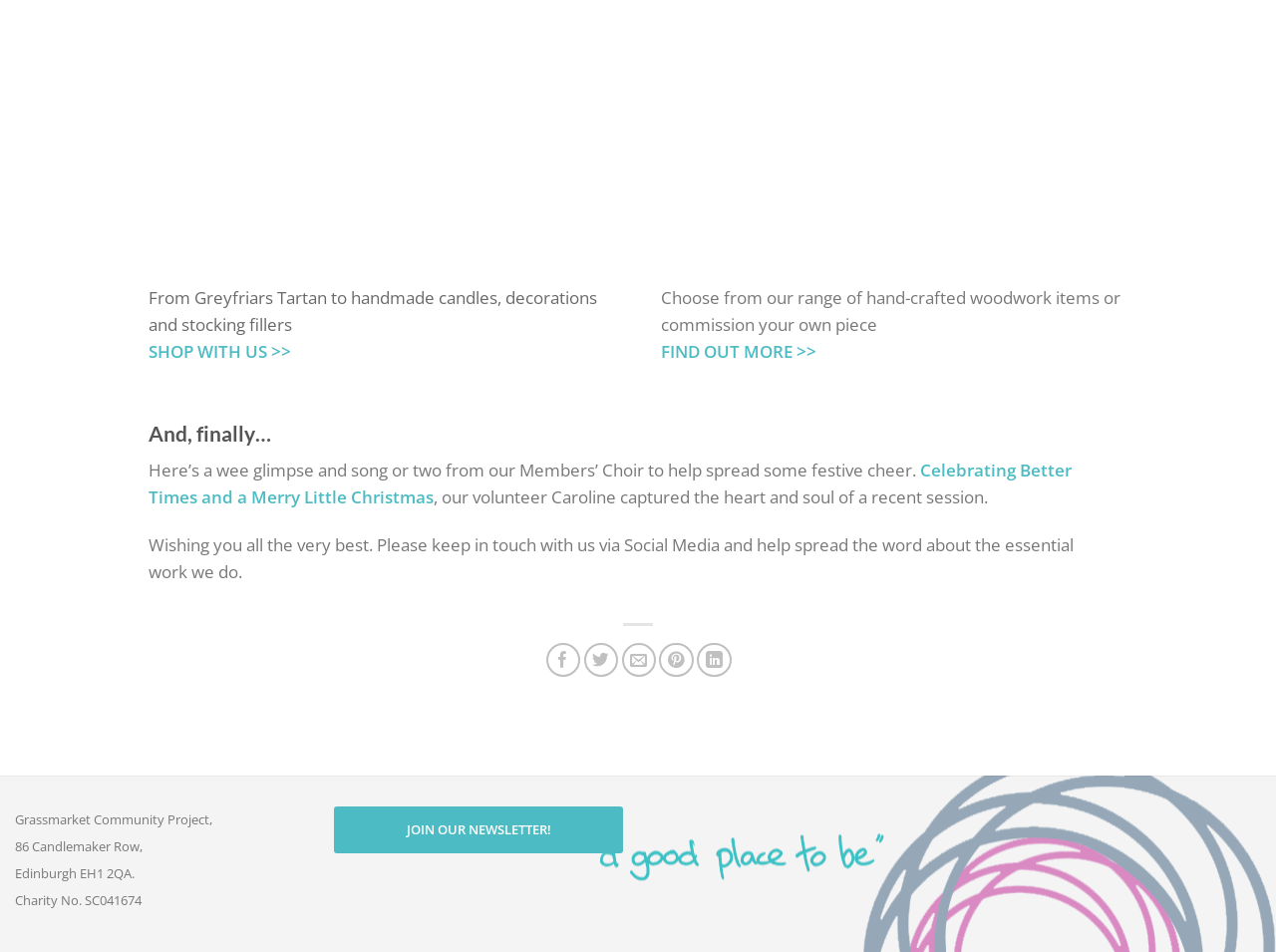What is the main theme of the webpage?
Please describe in detail the information shown in the image to answer the question.

The webpage has a festive tone with mentions of 'handmade candles, decorations and stocking fillers' and 'Celebrating Better Times and a Merry Little Christmas', indicating that the main theme is Christmas.